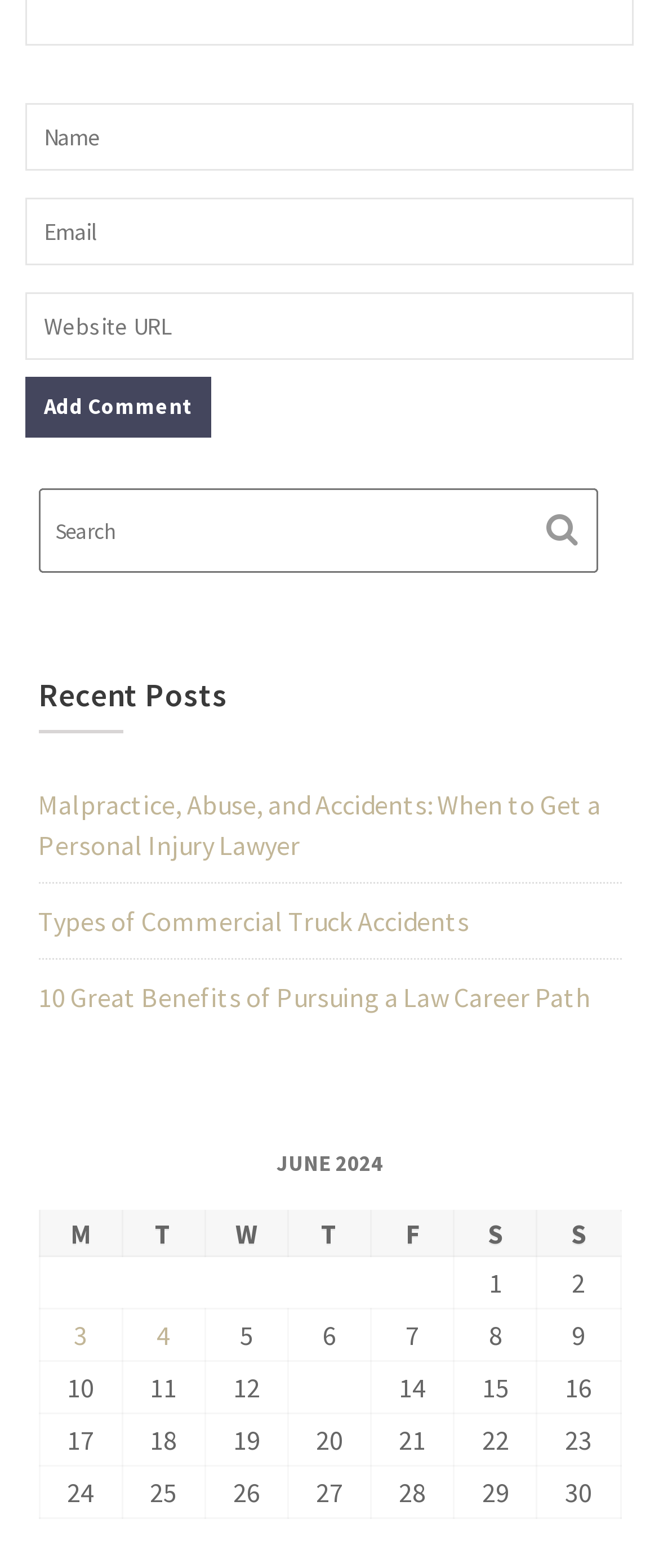Highlight the bounding box coordinates of the region I should click on to meet the following instruction: "Click on the link to posts published on June 3, 2024".

[0.112, 0.841, 0.132, 0.862]